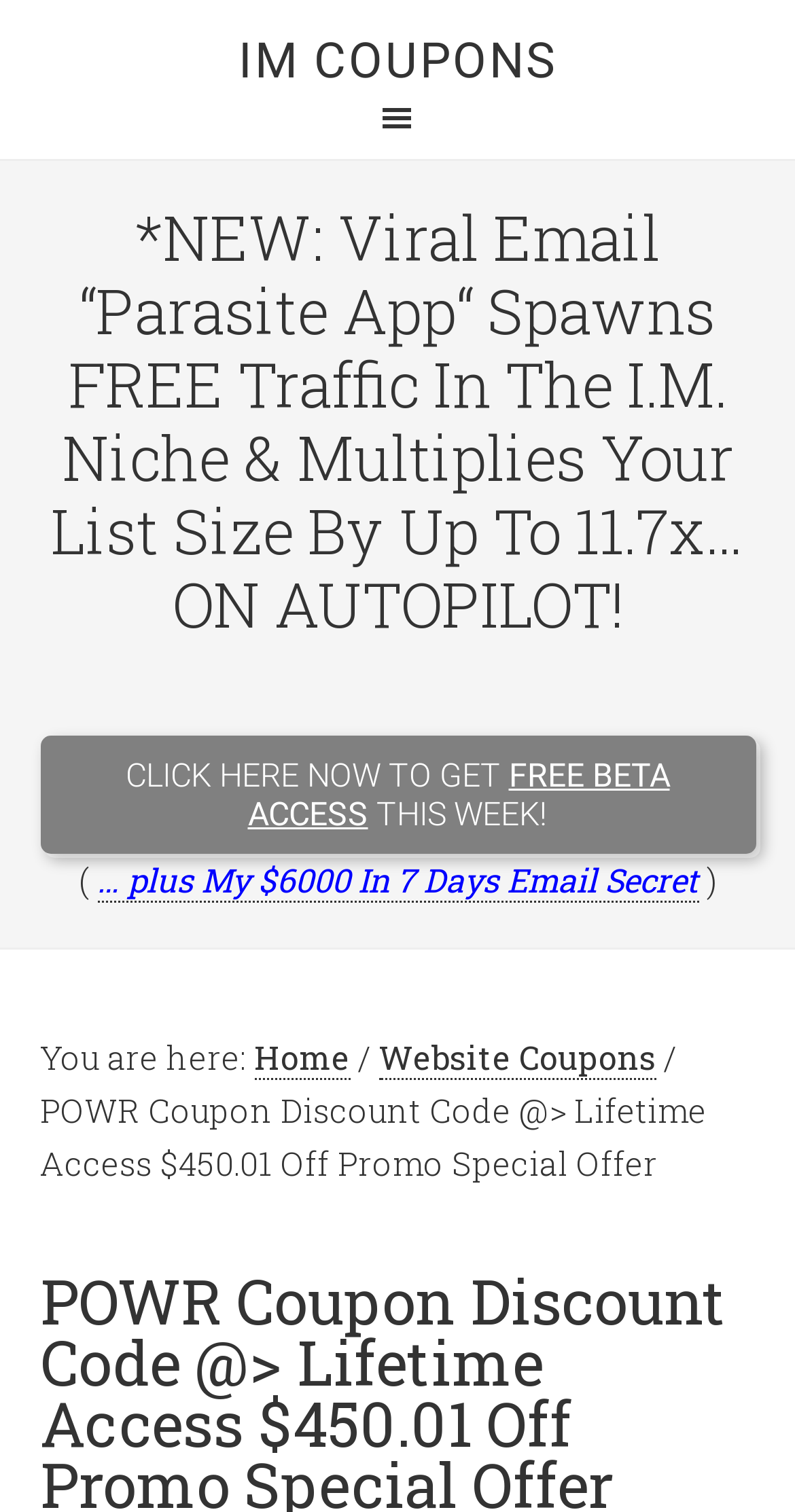Find the bounding box of the UI element described as follows: "Home".

[0.319, 0.685, 0.44, 0.714]